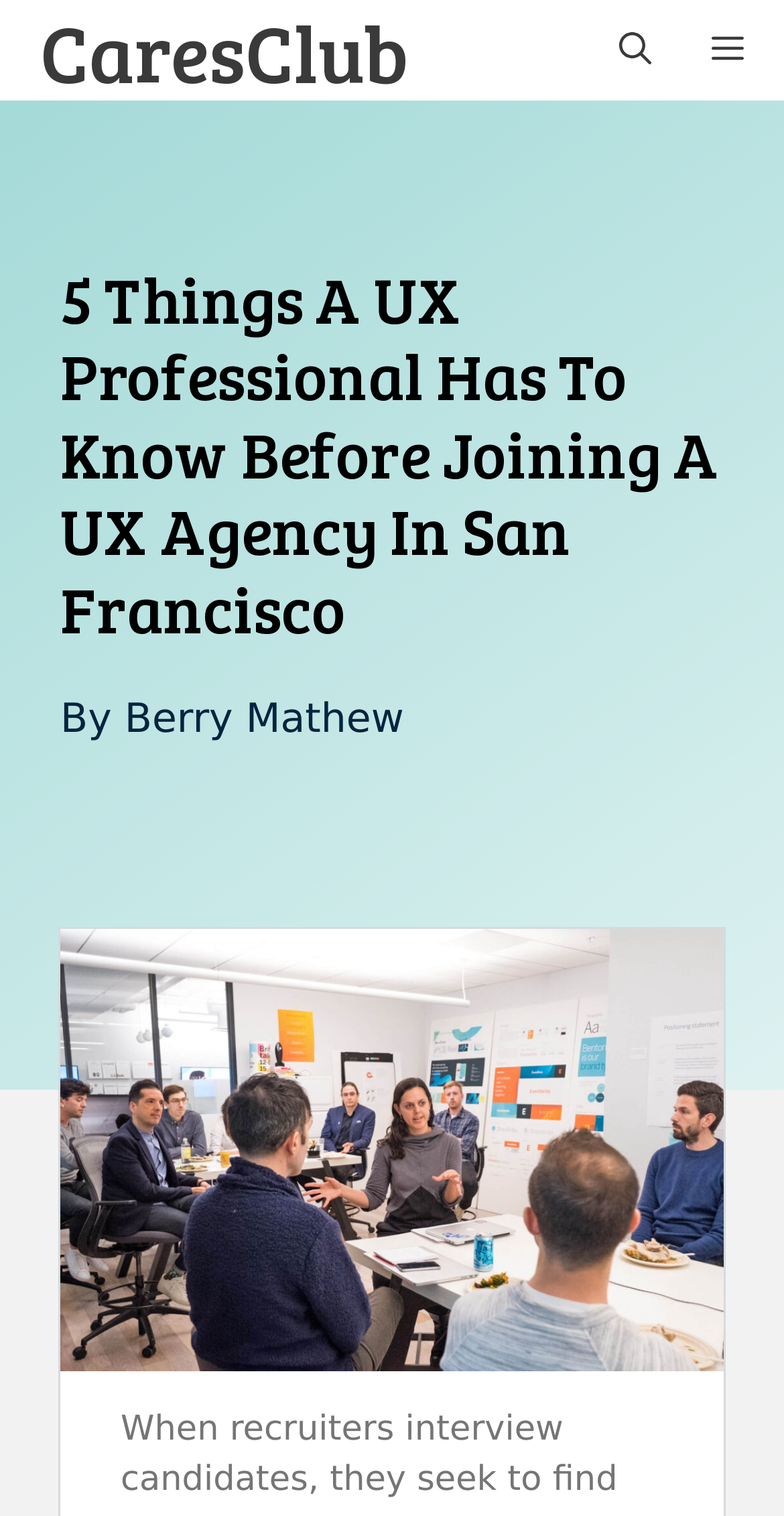Respond with a single word or phrase for the following question: 
What is the topic of the article?

UX Professional